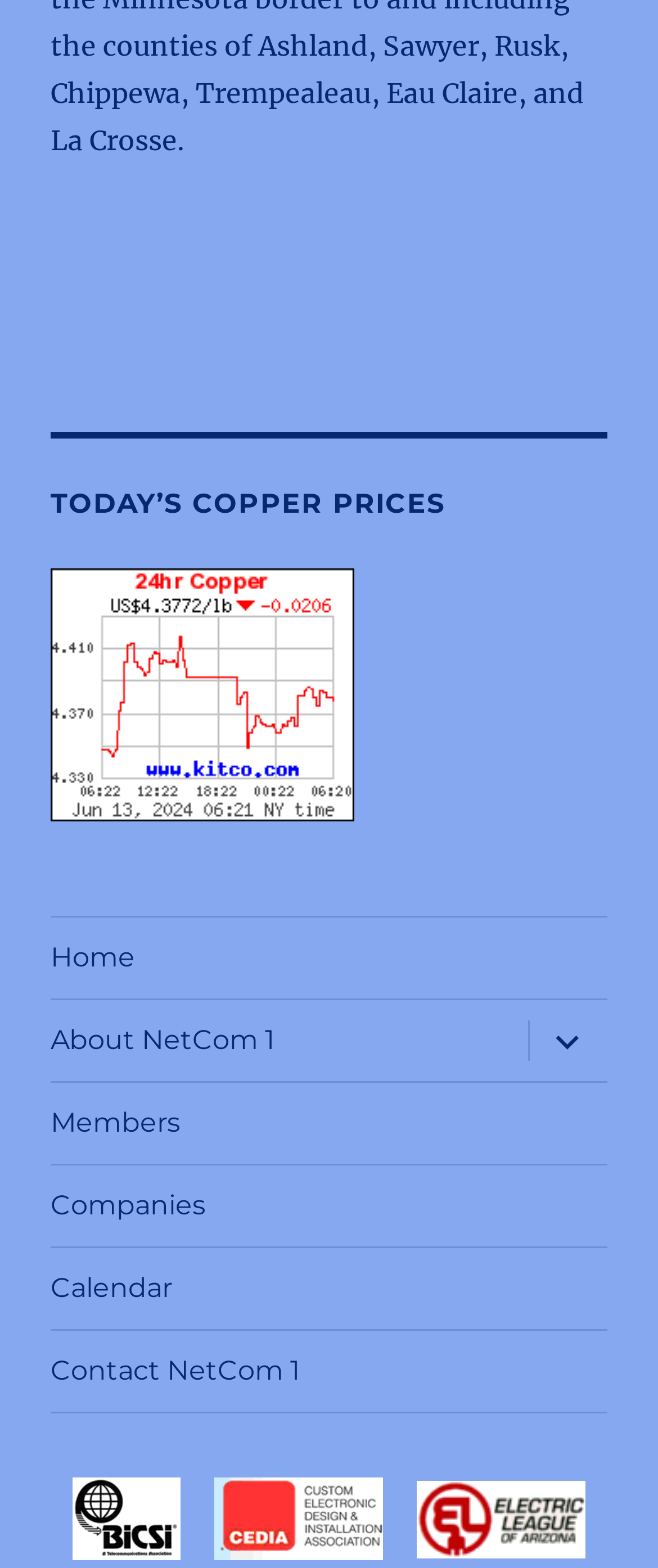Provide a short answer to the following question with just one word or phrase: What is the position of the image relative to the heading?

Below